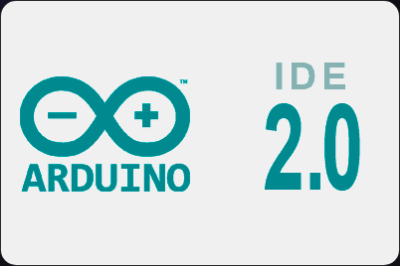What is the font style of the text 'ARDUINO'?
Based on the image, answer the question with as much detail as possible.

The text 'ARDUINO' is displayed in a clean, modern font, emphasizing the brand's identity and showcasing a bold, minimalist design.